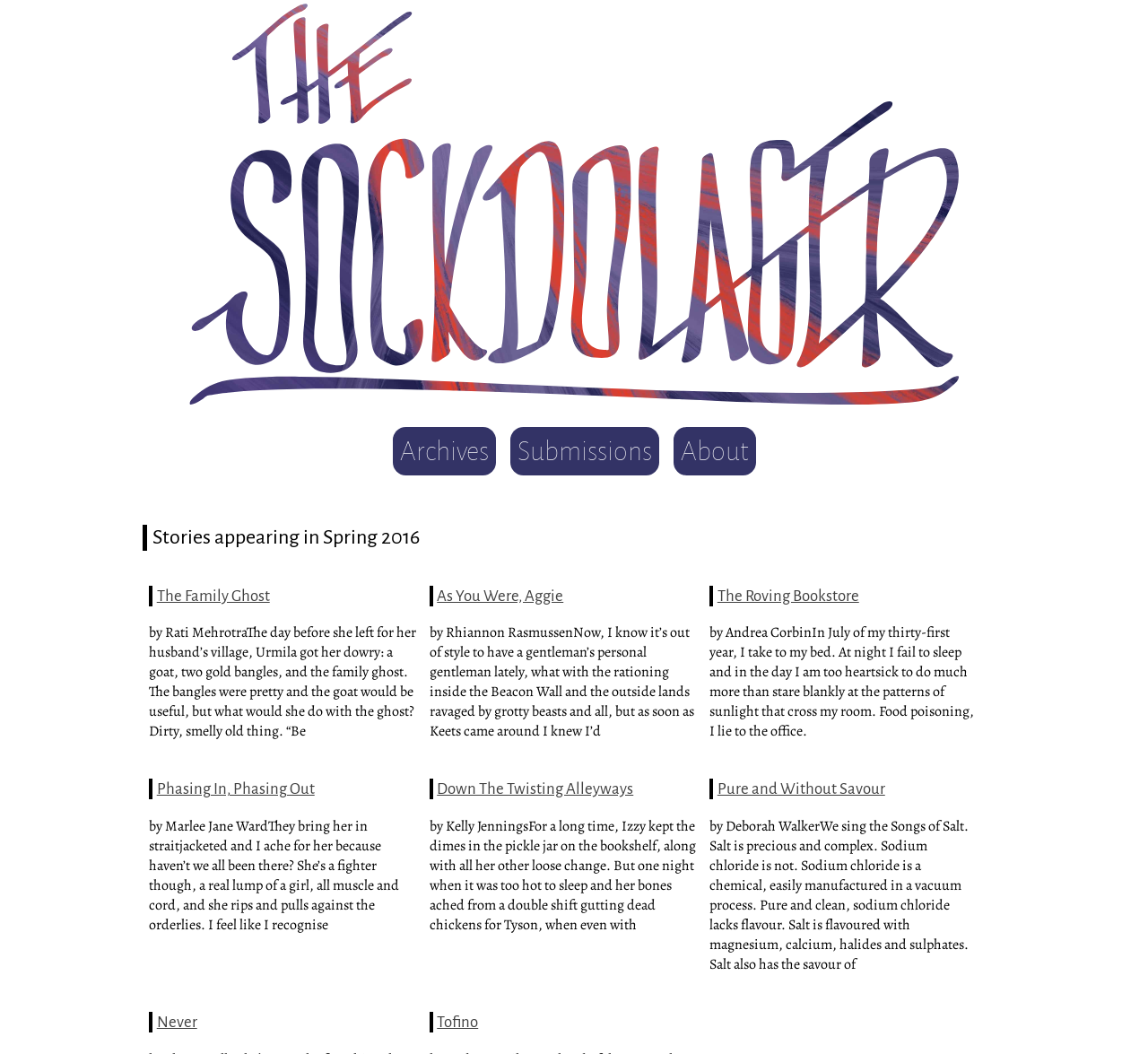Using the details from the image, please elaborate on the following question: Who is the author of the story 'As You Were, Aggie'?

I found the heading element 'As You Were, Aggie' and looked at the corresponding static text. The text mentions the author's name, 'Rhiannon Rasmussen', indicating that she is the author of the story.